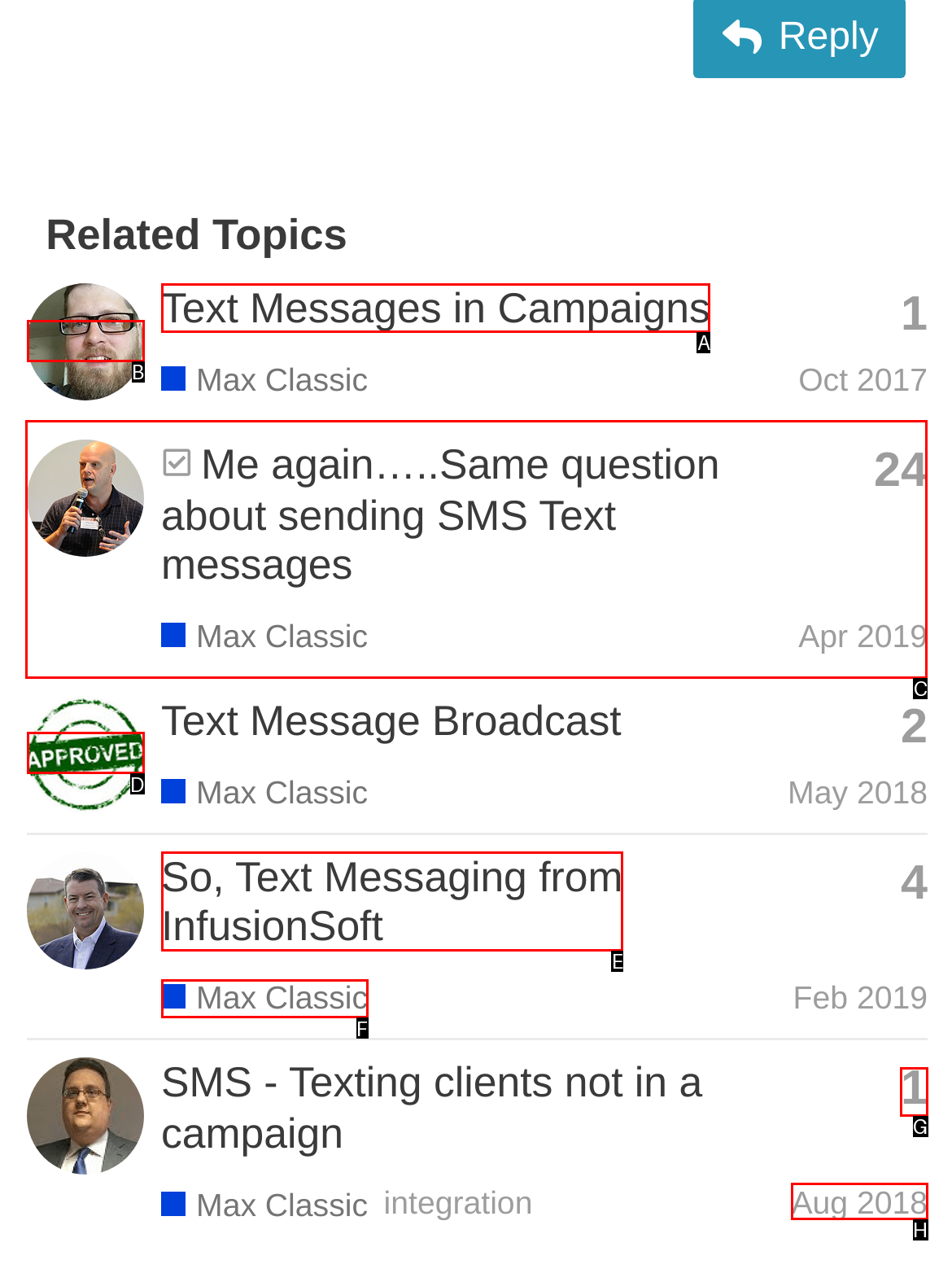Indicate the HTML element that should be clicked to perform the task: View topic 'Me again…..Same question about sending SMS Text messages' Reply with the letter corresponding to the chosen option.

C